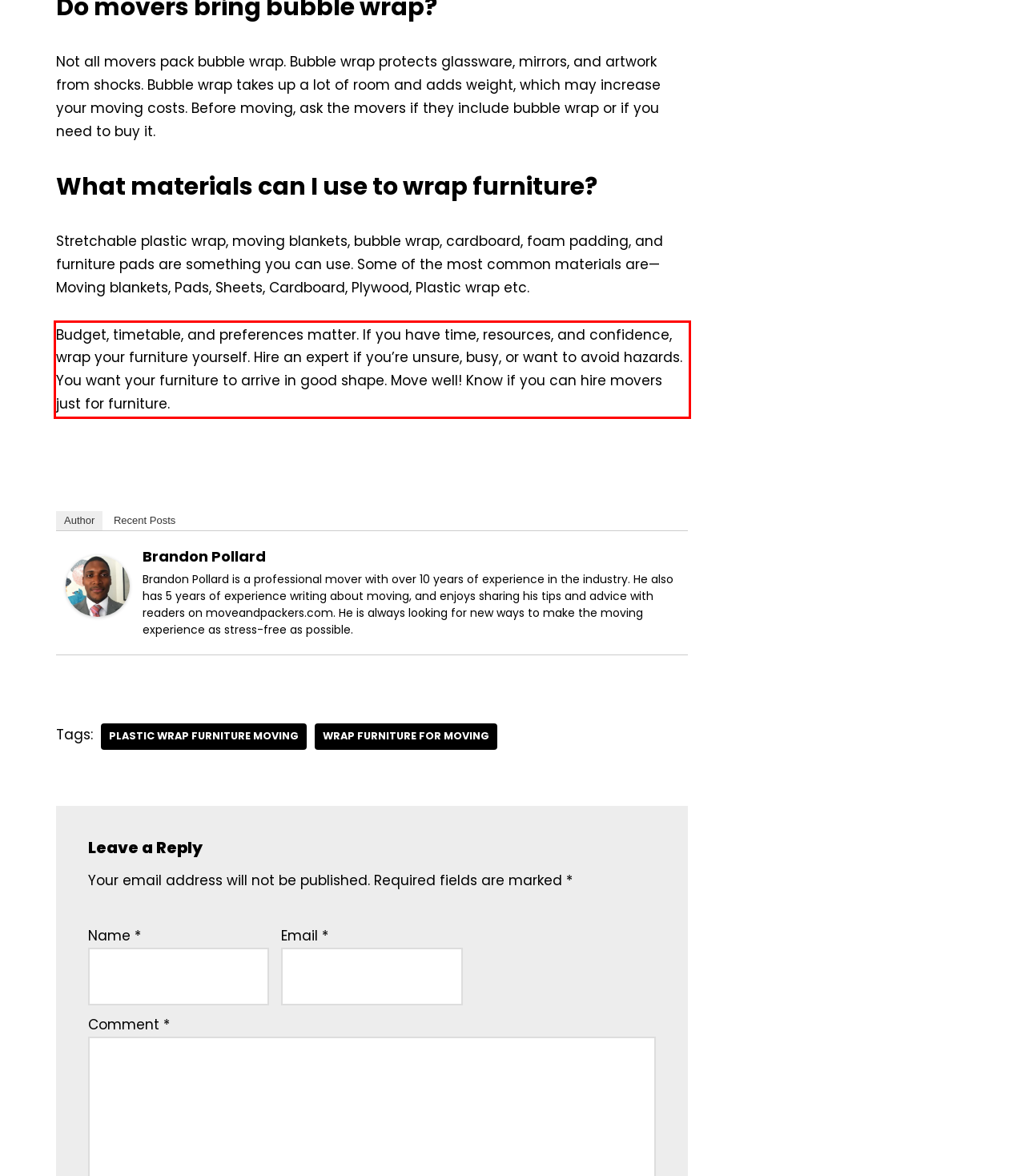Using the provided webpage screenshot, identify and read the text within the red rectangle bounding box.

Budget, timetable, and preferences matter. If you have time, resources, and confidence, wrap your furniture yourself. Hire an expert if you’re unsure, busy, or want to avoid hazards. You want your furniture to arrive in good shape. Move well! Know if you can hire movers just for furniture.